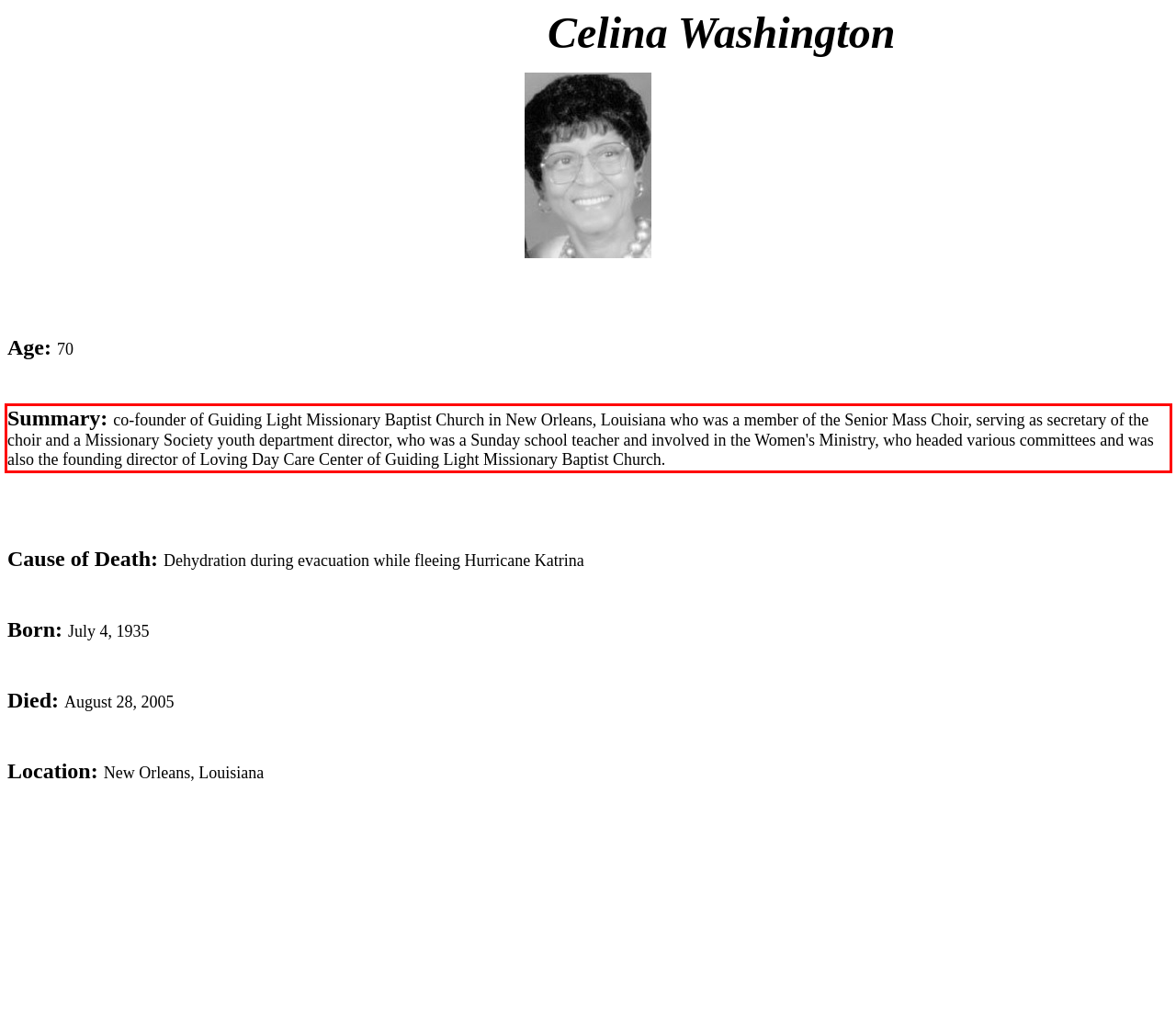Given a screenshot of a webpage containing a red rectangle bounding box, extract and provide the text content found within the red bounding box.

Summary: co-founder of Guiding Light Missionary Baptist Church in New Orleans, Louisiana who was a member of the Senior Mass Choir, serving as secretary of the choir and a Missionary Society youth department director, who was a Sunday school teacher and involved in the Women's Ministry, who headed various committees and was also the founding director of Loving Day Care Center of Guiding Light Missionary Baptist Church.